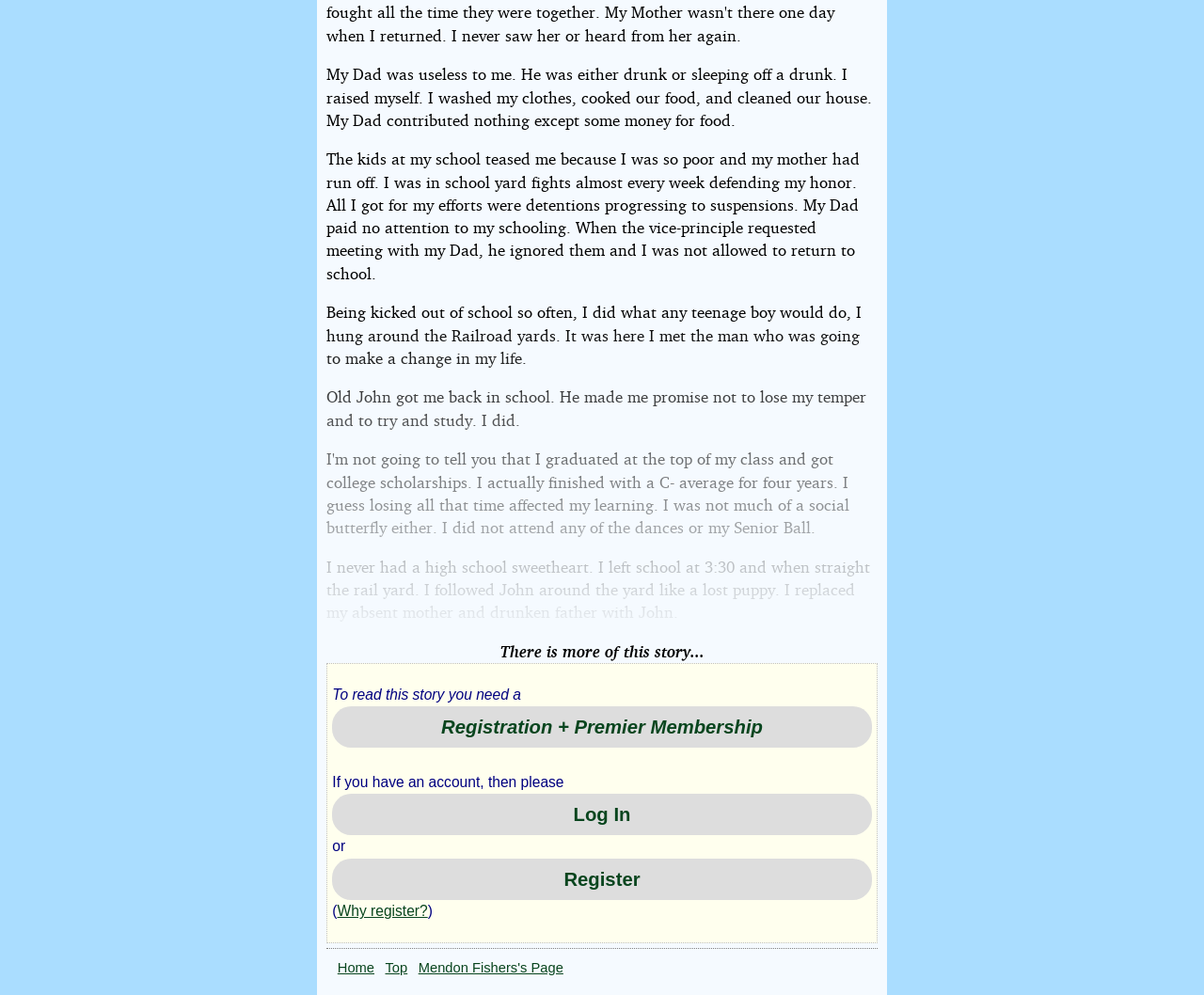Using the provided description Sitemap, find the bounding box coordinates for the UI element. Provide the coordinates in (top-left x, top-left y, bottom-right x, bottom-right y) format, ensuring all values are between 0 and 1.

None